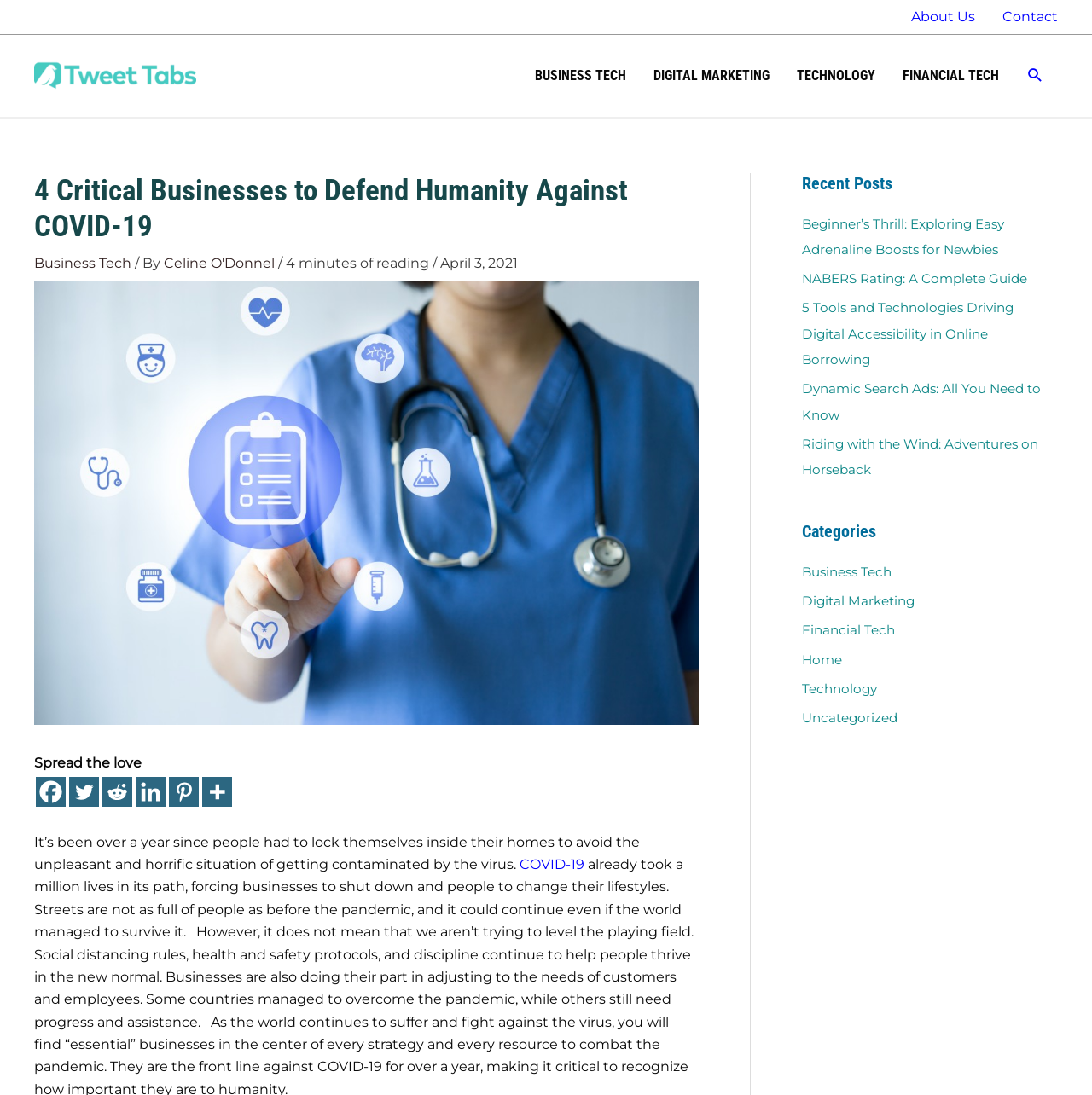Convey a detailed summary of the webpage, mentioning all key elements.

This webpage is about essential businesses that aid humans against the pandemic. At the top, there are three links: "About Us", "Contact", and "Tweet Tabs", which is also accompanied by a small image. Below these links, there is a navigation menu with five categories: "BUSINESS TECH", "DIGITAL MARKETING", "TECHNOLOGY", "FINANCIAL TECH", and a search icon link.

The main content of the webpage is an article titled "4 Critical Businesses to Defend Humanity Against COVID-19". The article has a heading, followed by the author's name, "Celine O'Donnel", and the time it takes to read, "4 minutes of reading". The article is dated "April 3, 2021". There is also an image related to the healthcare industry.

The article begins by describing the challenges people face during the pandemic and how essential businesses can provide support. The text is divided into paragraphs, with a link to "COVID-19" in one of the paragraphs.

On the right side of the webpage, there are two sections. The top section is titled "Recent Posts" and lists five links to recent articles, including "Beginner’s Thrill: Exploring Easy Adrenaline Boosts for Newbies" and "Dynamic Search Ads: All You Need to Know". The bottom section is titled "Categories" and lists six categories, including "Business Tech", "Digital Marketing", and "Technology".

At the bottom of the webpage, there are social media links, including Facebook, Twitter, Reddit, and LinkedIn, allowing users to share the content.